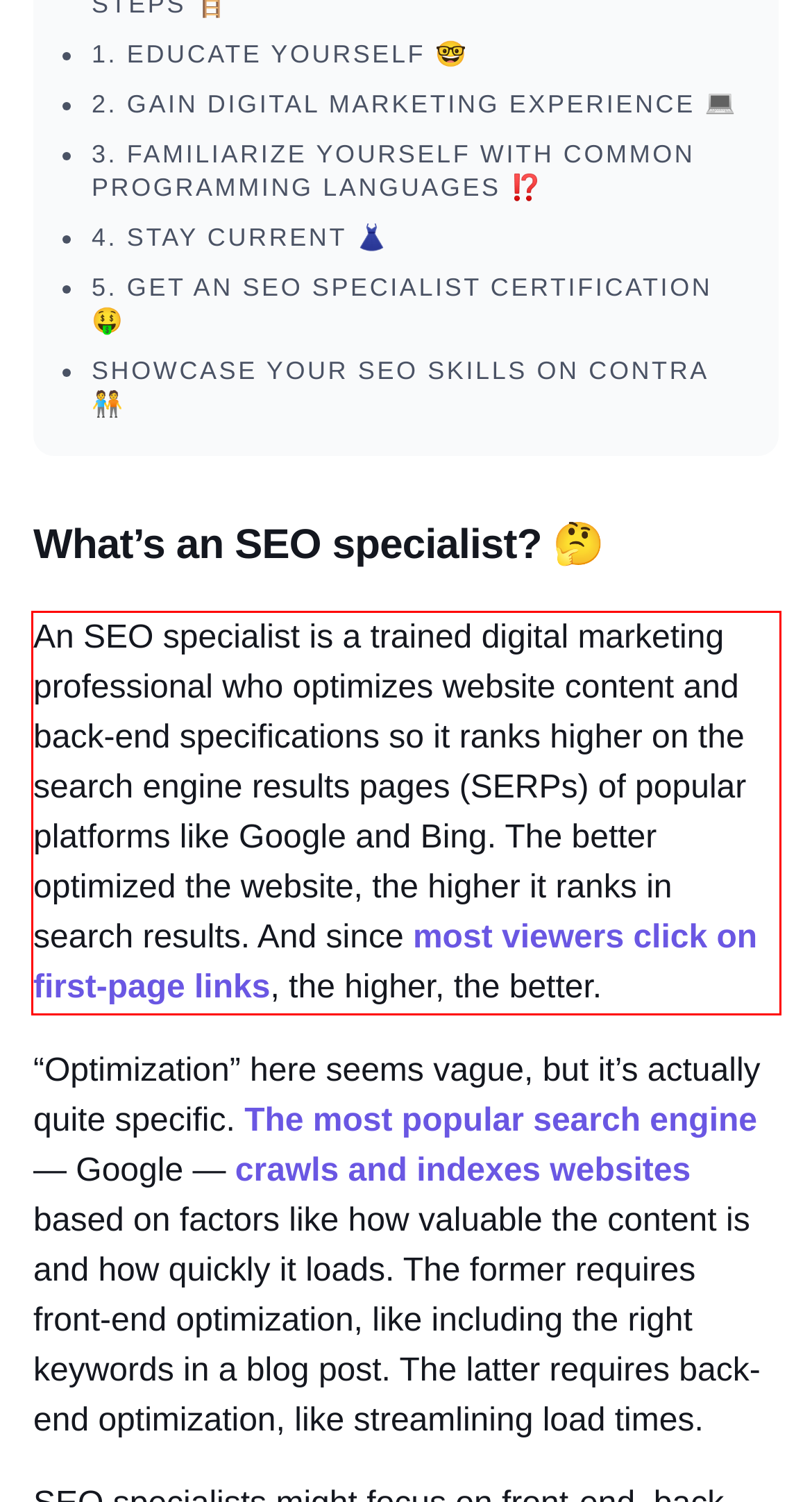Please analyze the screenshot of a webpage and extract the text content within the red bounding box using OCR.

An SEO specialist is a trained digital marketing professional who optimizes website content and back-end specifications so it ranks higher on the search engine results pages (SERPs) of popular platforms like Google and Bing. The better optimized the website, the higher it ranks in search results. And since most viewers click on first-page links, the higher, the better.